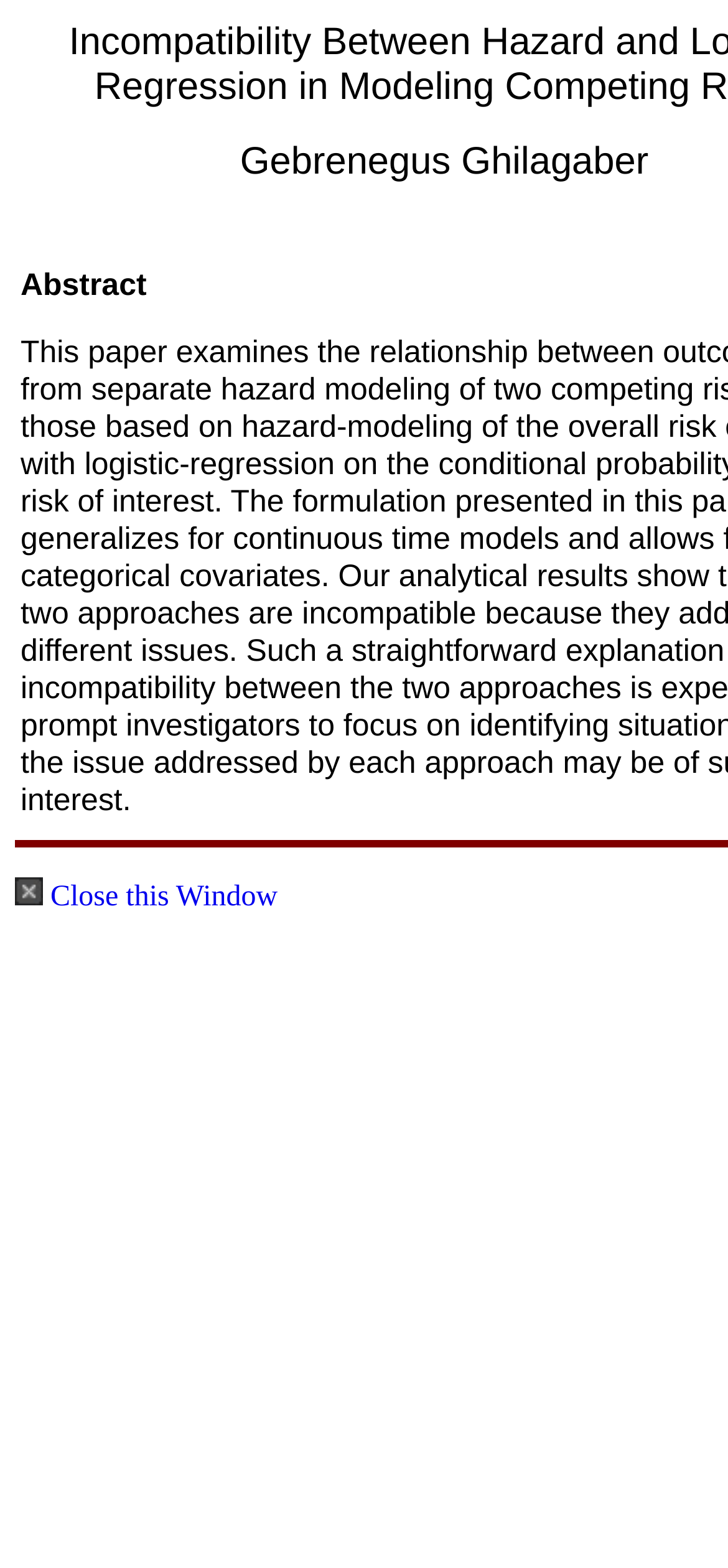Based on the element description Close this Window, identify the bounding box of the UI element in the given webpage screenshot. The coordinates should be in the format (top-left x, top-left y, bottom-right x, bottom-right y) and must be between 0 and 1.

[0.021, 0.562, 0.381, 0.582]